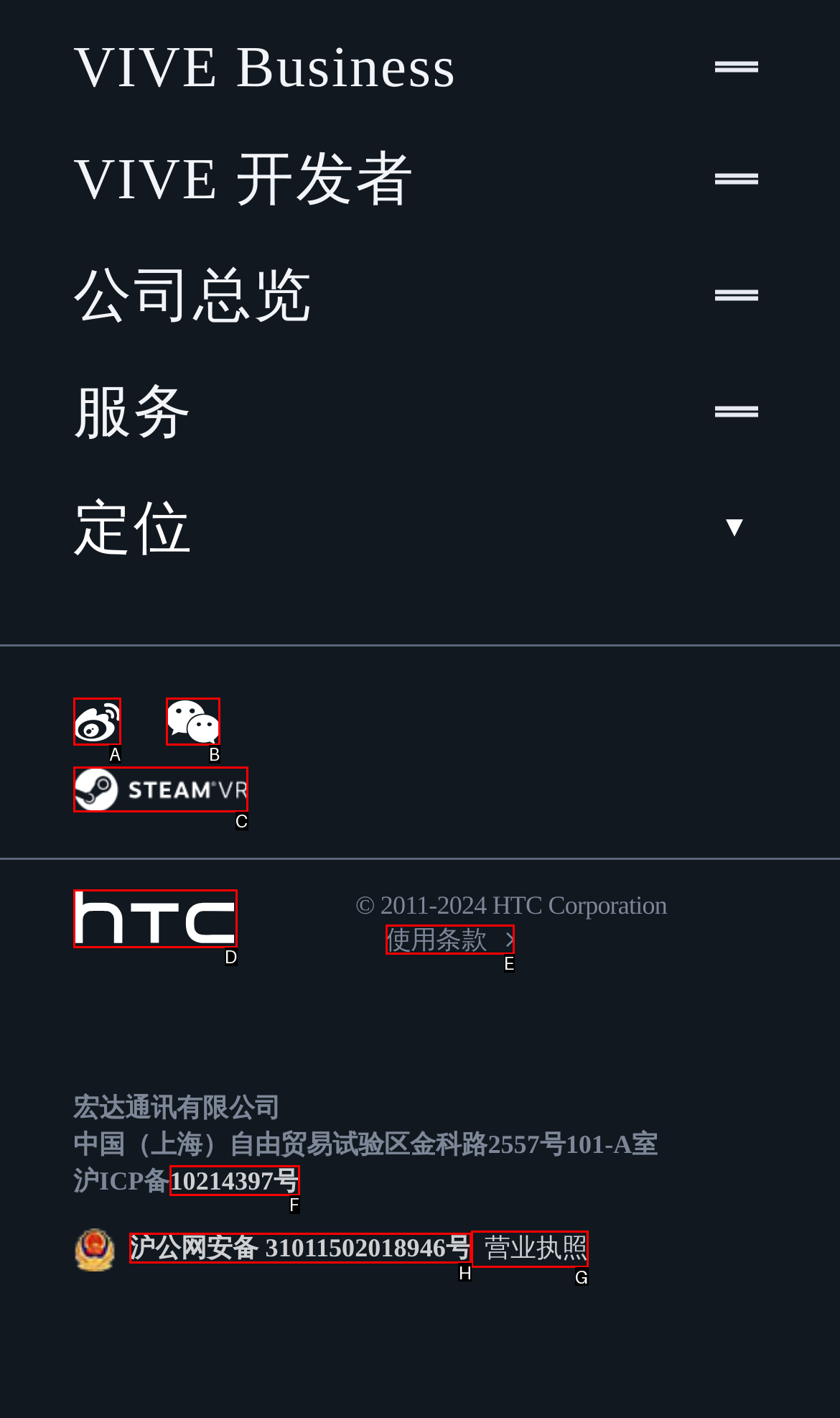What option should I click on to execute the task: Check terms of use? Give the letter from the available choices.

E